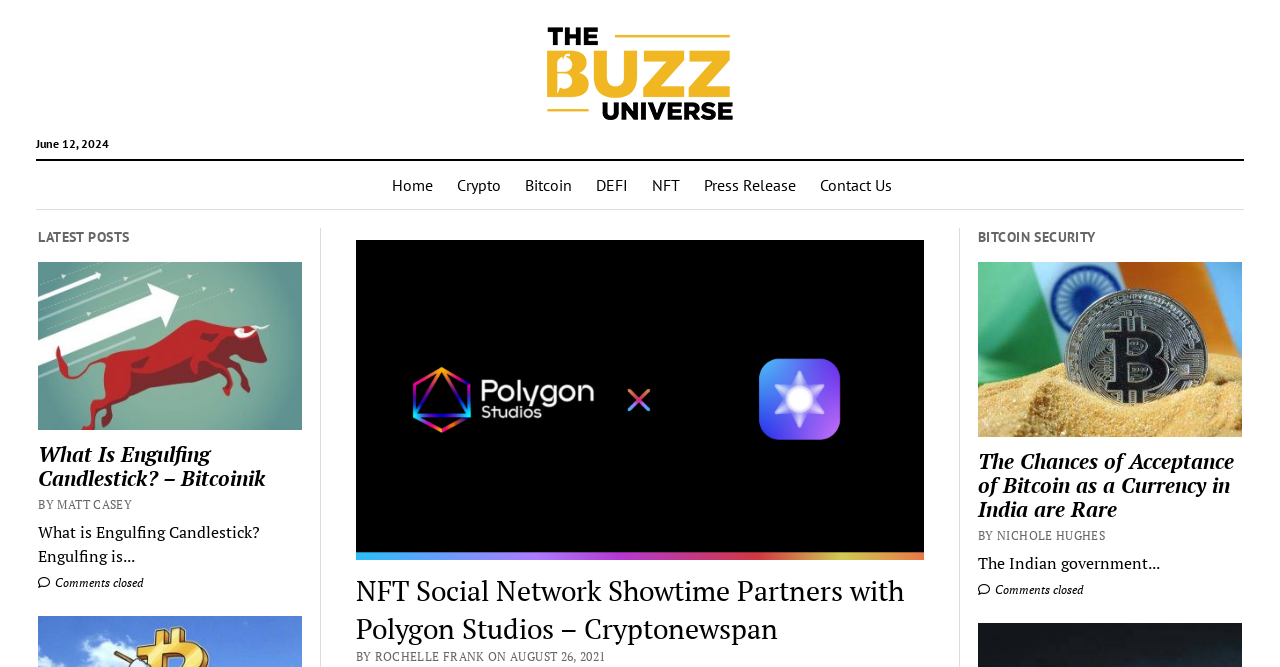Highlight the bounding box coordinates of the element that should be clicked to carry out the following instruction: "Check the Bitcoin Security section". The coordinates must be given as four float numbers ranging from 0 to 1, i.e., [left, top, right, bottom].

[0.764, 0.342, 0.97, 0.369]